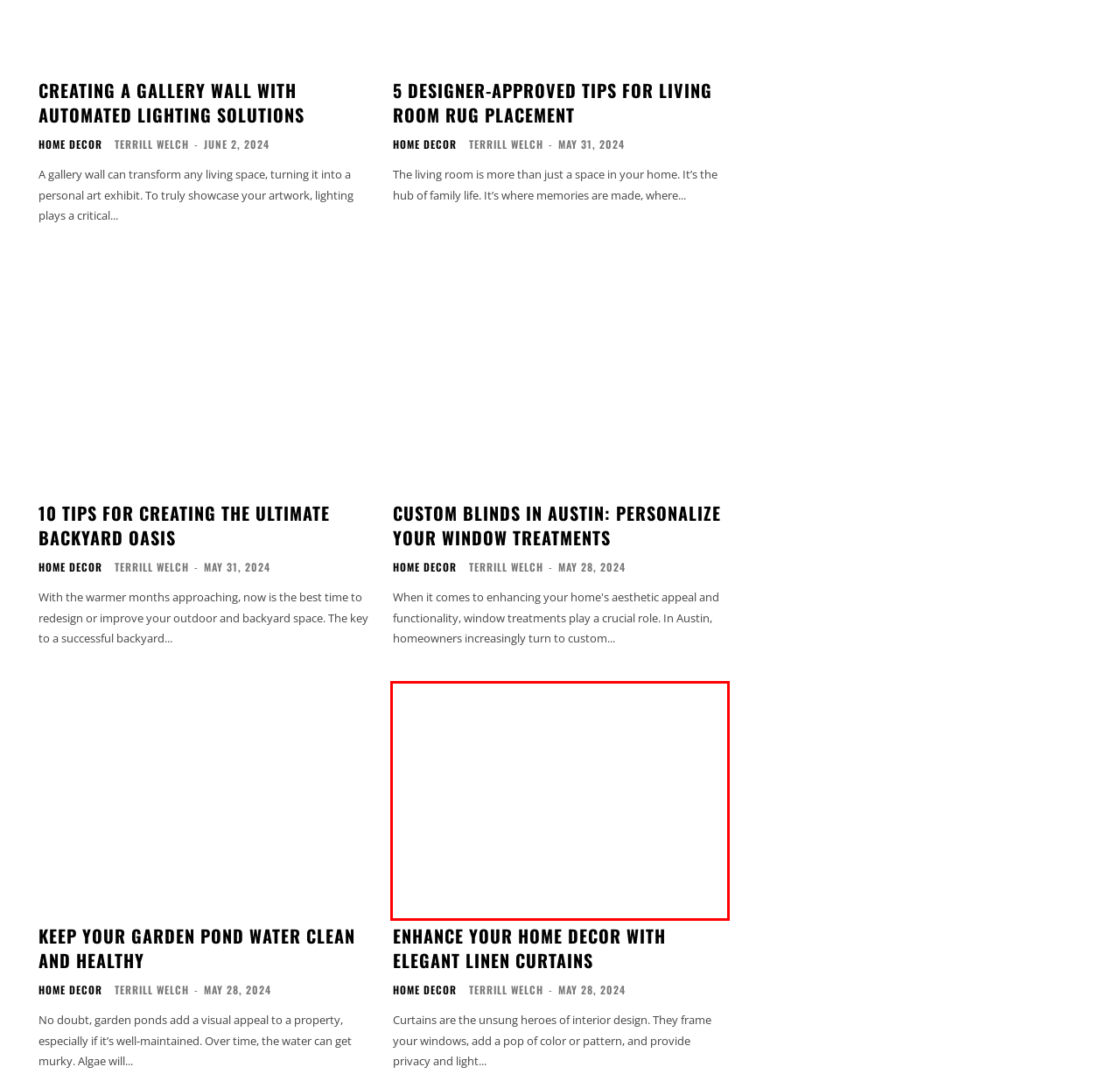Evaluate the webpage screenshot and identify the element within the red bounding box. Select the webpage description that best fits the new webpage after clicking the highlighted element. Here are the candidates:
A. Where To Start With Analysing Your Boiler Issues
B. Enhance Your Home Decor with Elegant Linen Curtains
C. Keep Your Garden Pond Water Clean and Healthy
D. Gaming Room Archives - ArtsyHome
E. Custom Blinds in Austin: Personalize Your Window Treatments
F. Office Archives - ArtsyHome
G. Contact US
H. 10 Tips for Creating the Ultimate Backyard Oasis

B